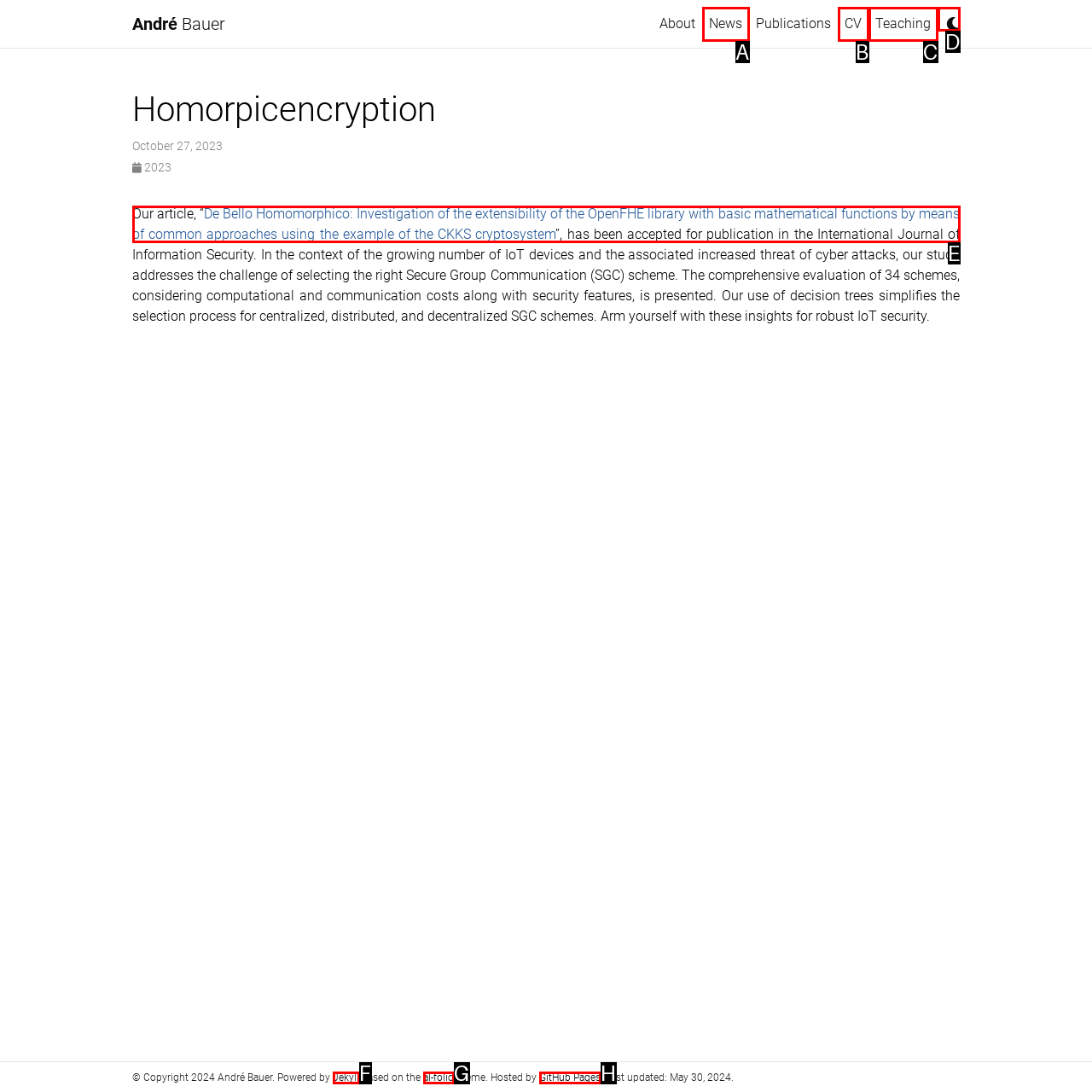Select the HTML element that fits the following description: title="Change theme"
Provide the letter of the matching option.

D